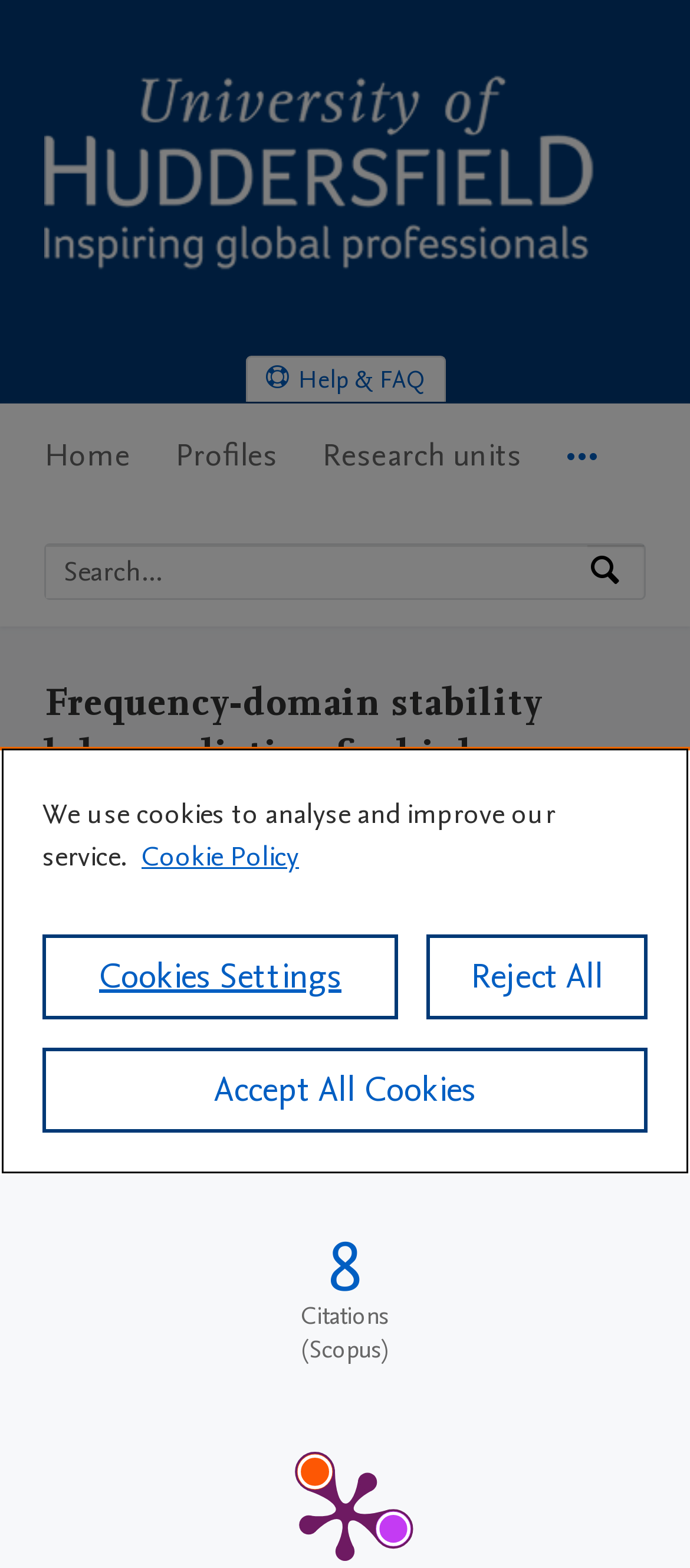Provide an in-depth caption for the contents of the webpage.

The webpage is a research portal from the University of Huddersfield, featuring a specific research output titled "Frequency-domain stability lobe prediction for high-speed face milling process under tool-workpiece dynamic interaction". 

At the top-left corner, there is a logo of the University of Huddersfield Research Portal, accompanied by a link to the portal's home page. Below the logo, there are three "Skip to" links, allowing users to navigate to main navigation, search, or main content.

On the top-right side, there is a link to "Help & FAQ" and a main navigation menu with five menu items: "Home", "Profiles", "Research units", and "More navigation options". 

Below the navigation menu, there is a search bar with a label "Search by expertise, name or affiliation" and a search button. 

The main content of the page is divided into two sections. The first section displays the title of the research output, followed by the authors' names, including Zhenyu Shi, Luning Liu, Zhanqiang Liu, and Xianzhi Zhang. 

The second section provides more details about the research output, including its type (Contribution to journal), a link to the article, and information about peer-review. There is also a link to the source of the citation count, Scopus, with a count of 8.

At the bottom of the page, there is a cookie banner with a privacy alert dialog. The dialog provides information about the use of cookies, a link to more information about privacy, and buttons to configure cookie settings or accept/reject all cookies.